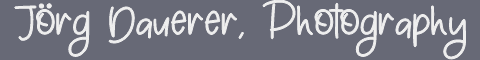Offer a detailed narrative of the scene shown in the image.

The image is a logo from Jörg Dauerer Photography, featuring a stylish and artistic font against a muted grey background. This logo represents the work of Jörg Dauerer, a photographer known for capturing beautiful landscapes and architectural wonders, including notable sites like Checiny Castle in Poland. The elegant design reflects the creative nature of the photography showcased on the website, inviting viewers to explore the rich visual stories behind the images.